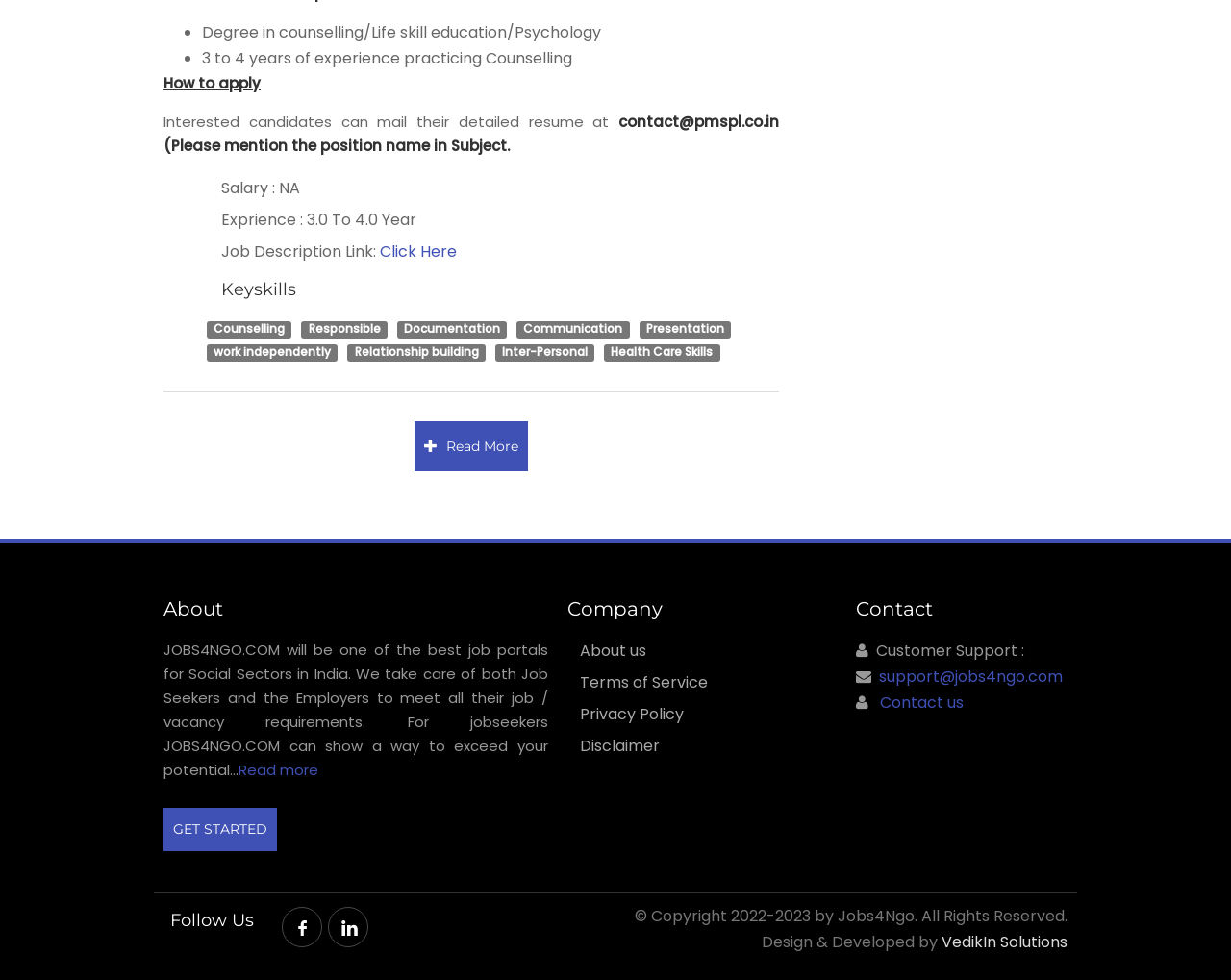Determine the bounding box coordinates for the area you should click to complete the following instruction: "Follow on Facebook".

[0.229, 0.925, 0.262, 0.967]